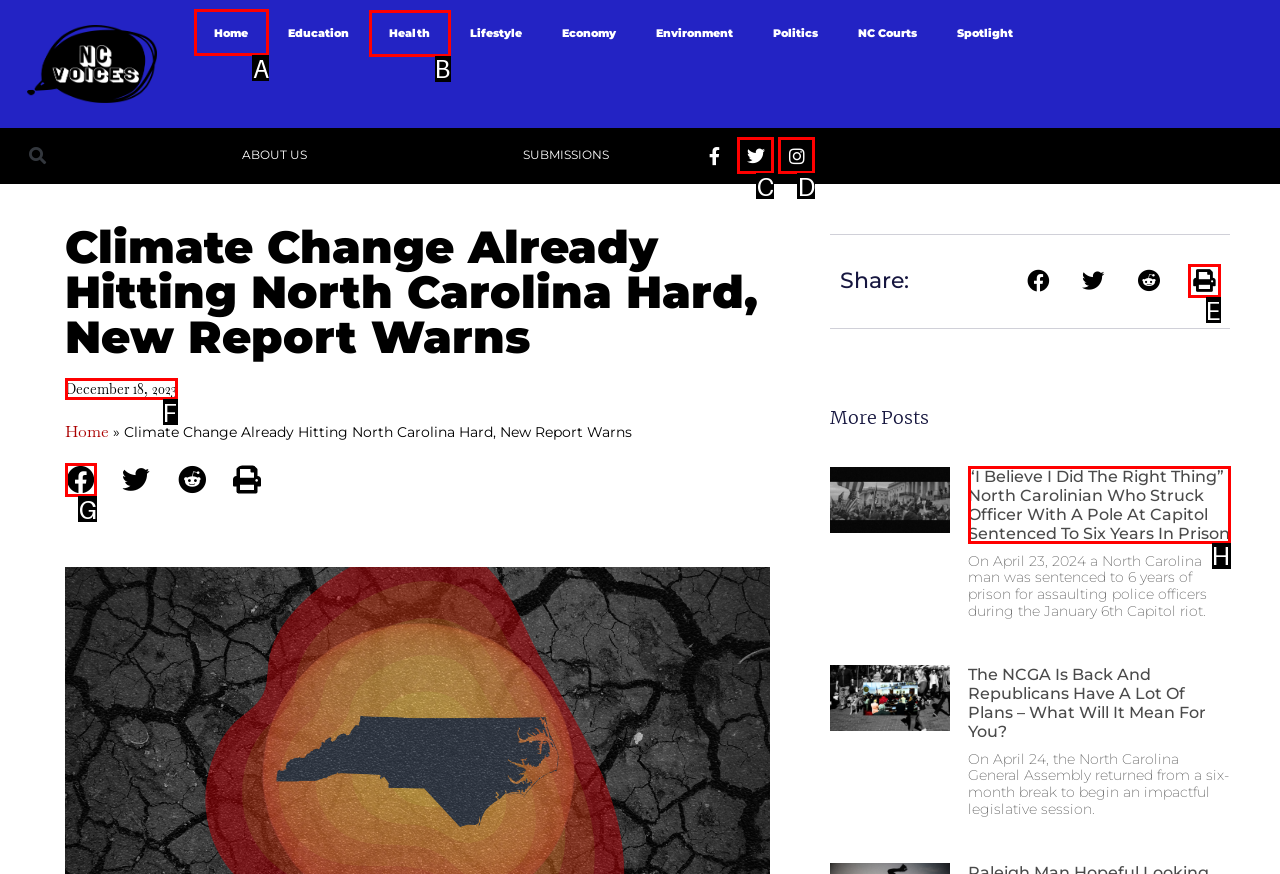Identify the correct UI element to click on to achieve the following task: Go to Home page Respond with the corresponding letter from the given choices.

A